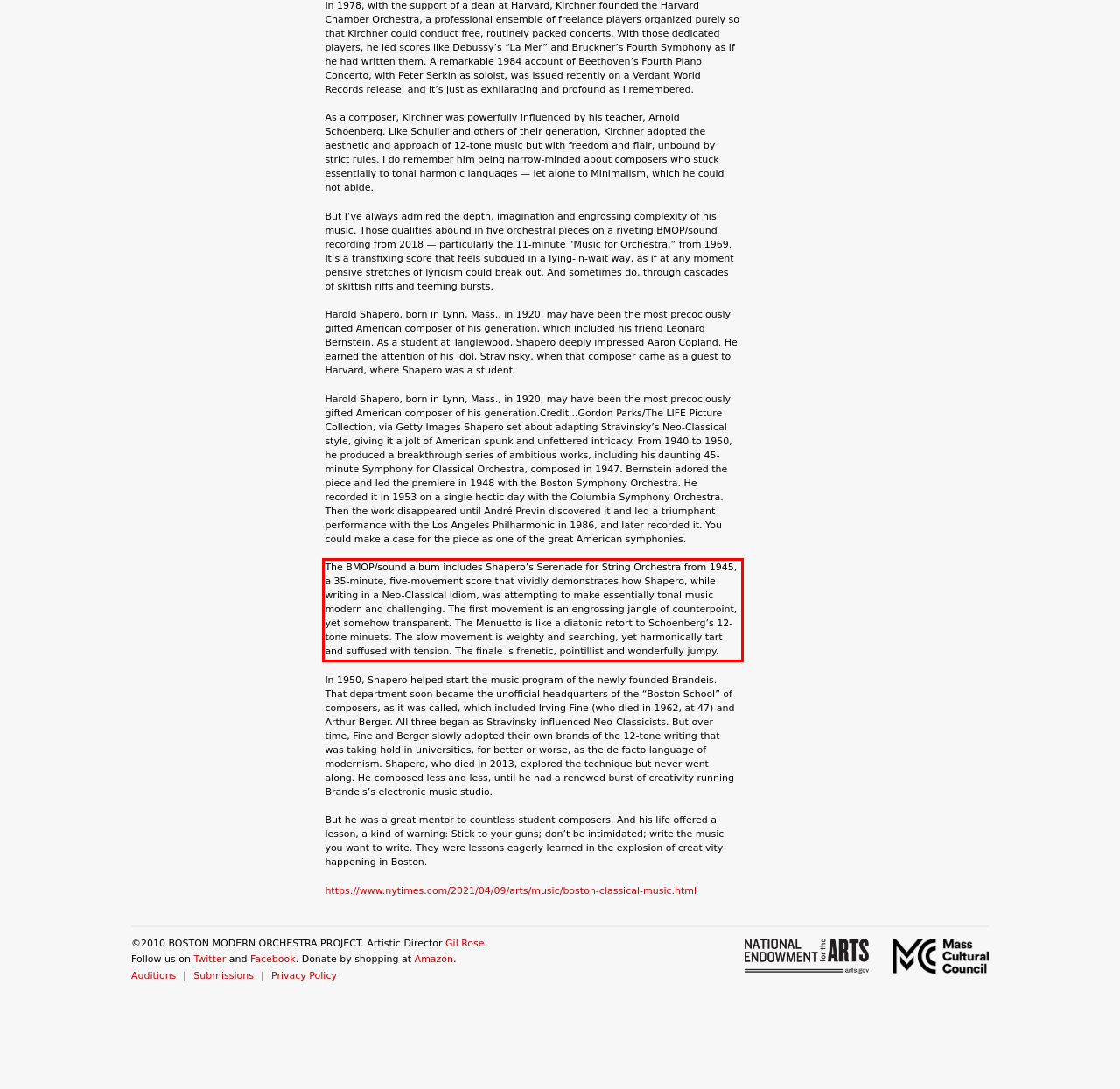You are provided with a webpage screenshot that includes a red rectangle bounding box. Extract the text content from within the bounding box using OCR.

The BMOP/sound album includes Shapero’s Serenade for String Orchestra from 1945, a 35-minute, five-movement score that vividly demonstrates how Shapero, while writing in a Neo-Classical idiom, was attempting to make essentially tonal music modern and challenging. The first movement is an engrossing jangle of counterpoint, yet somehow transparent. The Menuetto is like a diatonic retort to Schoenberg’s 12-tone minuets. The slow movement is weighty and searching, yet harmonically tart and suffused with tension. The finale is frenetic, pointillist and wonderfully jumpy.